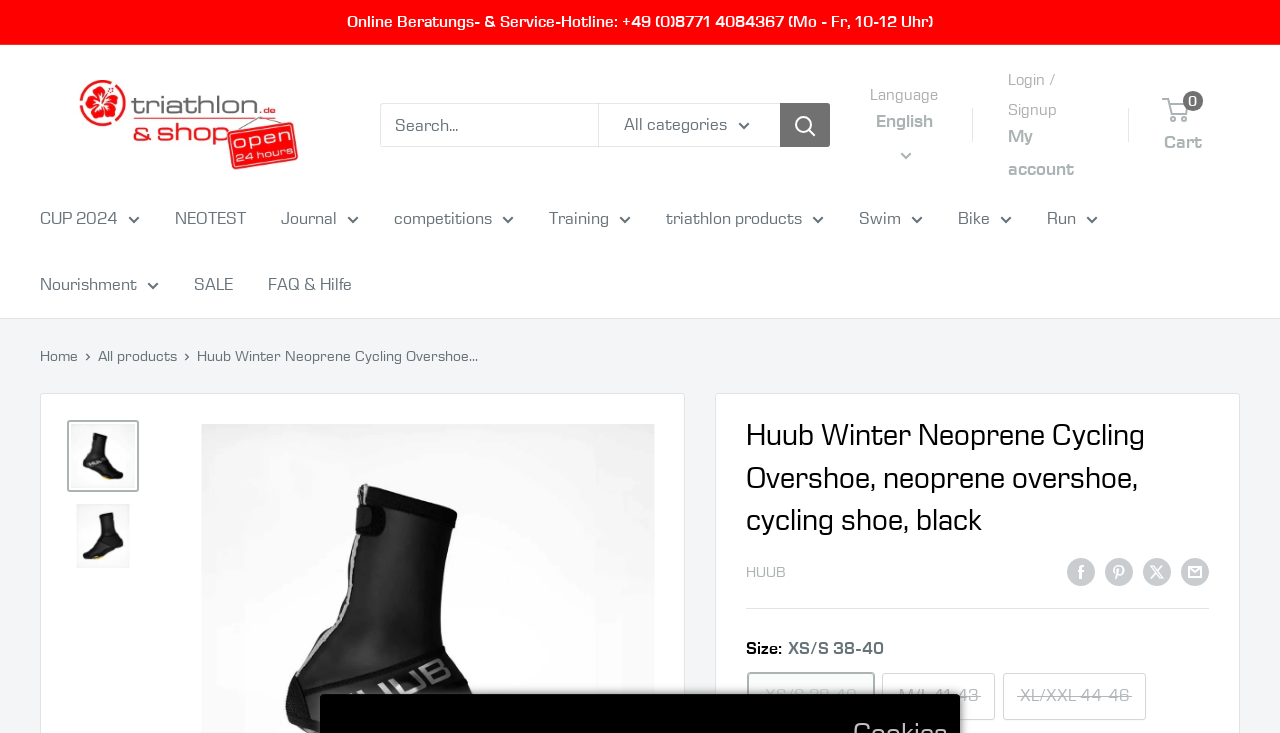What is the brand of the cycling overshoe?
Based on the screenshot, respond with a single word or phrase.

HUUB